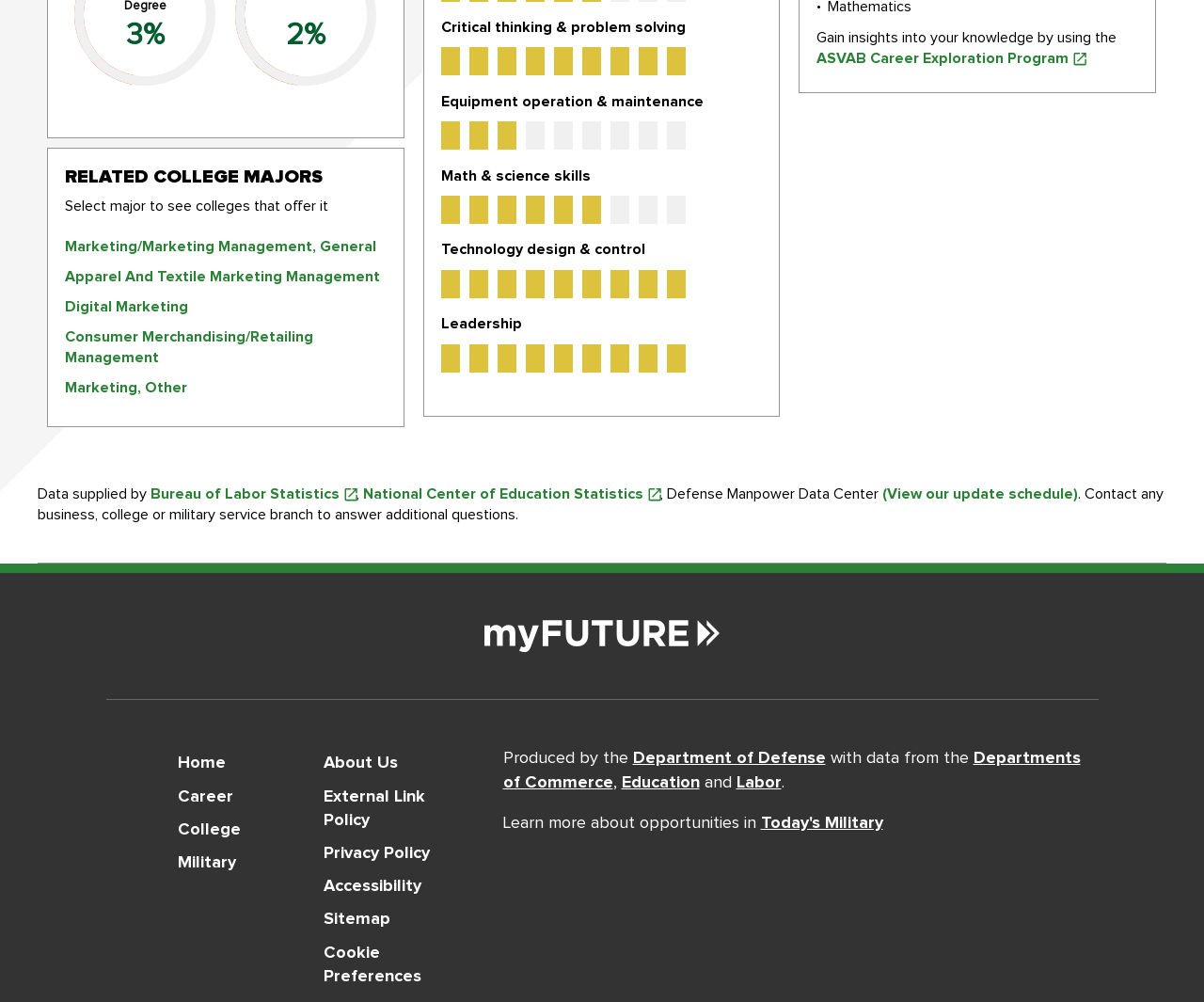Give a concise answer of one word or phrase to the question: 
What is the name of the program mentioned in the middle of the page?

ASVAB Career Exploration Program